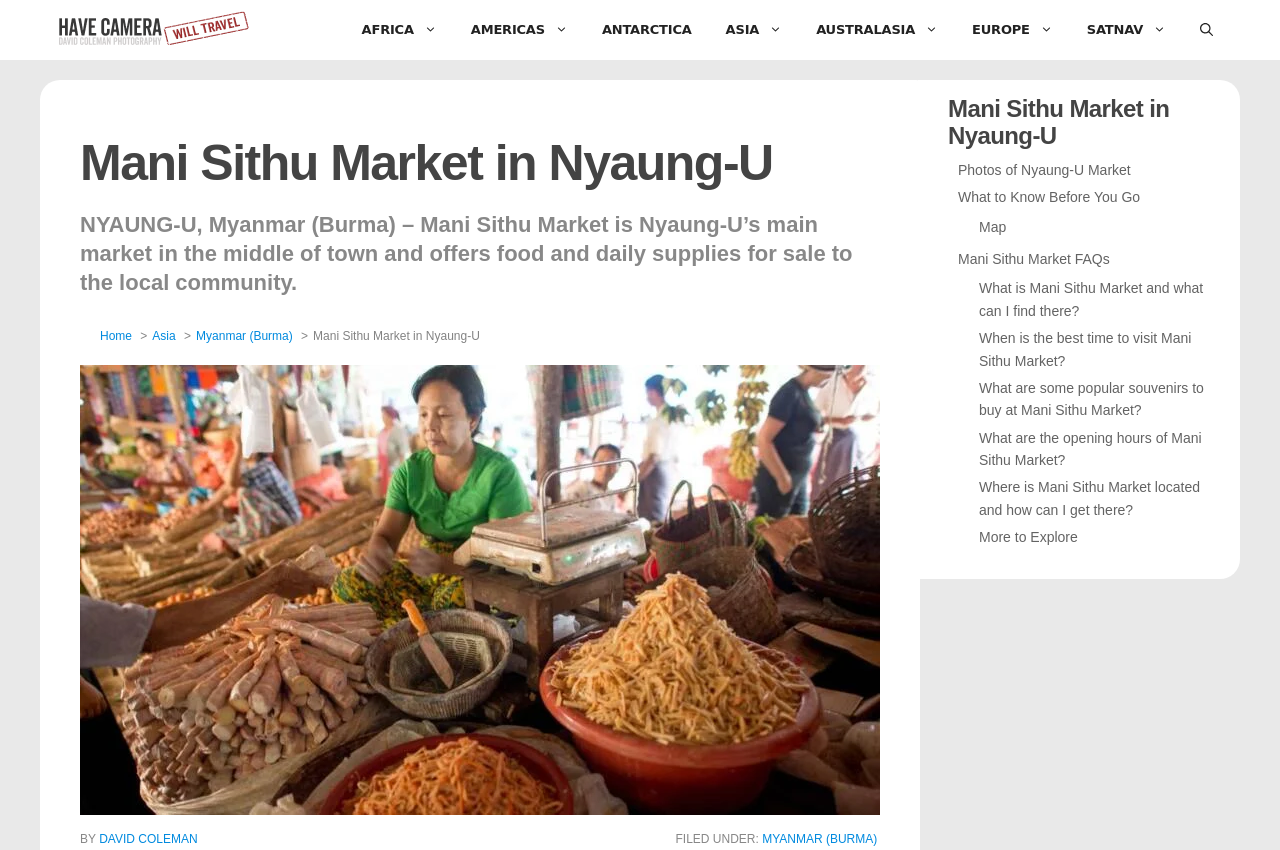What is the author of the webpage?
Refer to the screenshot and respond with a concise word or phrase.

DAVID COLEMAN